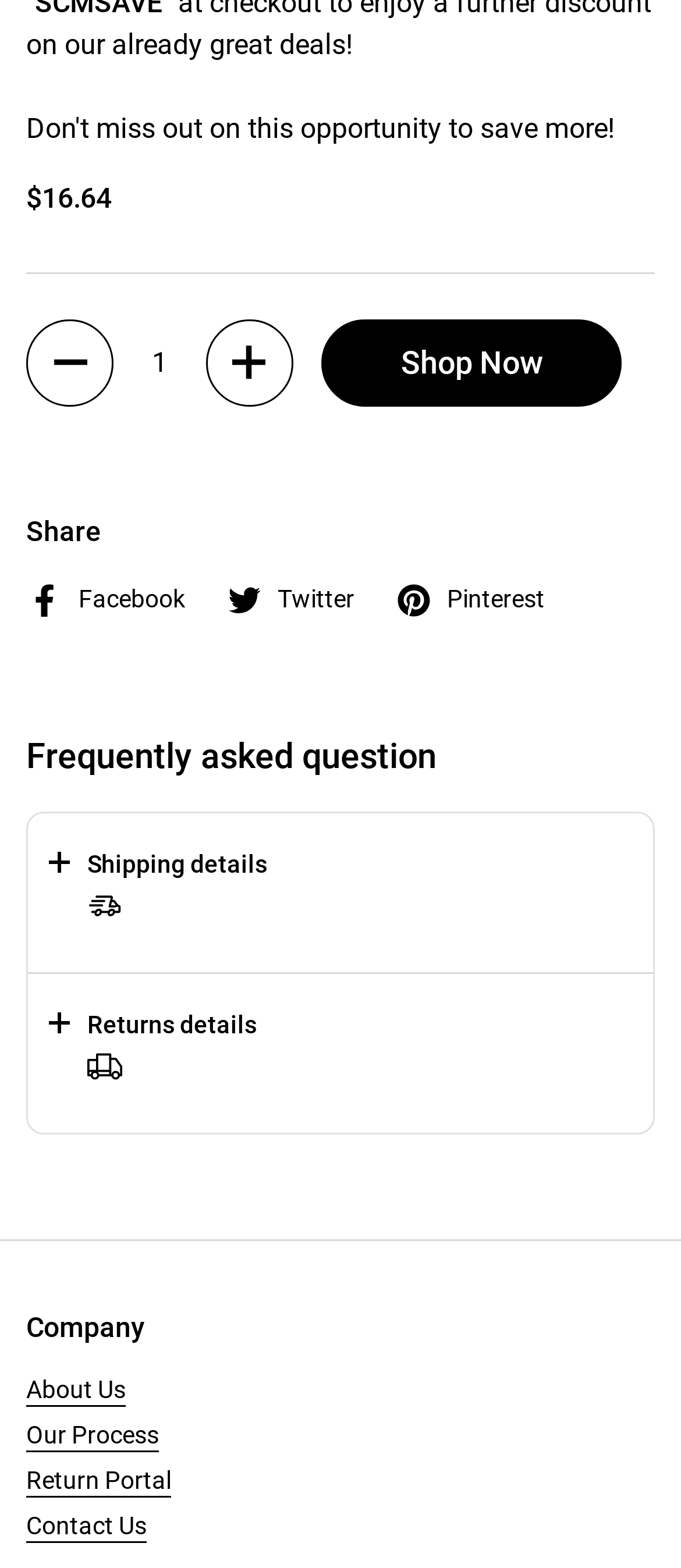Identify the bounding box coordinates of the region that needs to be clicked to carry out this instruction: "Shop Now". Provide these coordinates as four float numbers ranging from 0 to 1, i.e., [left, top, right, bottom].

[0.472, 0.204, 0.913, 0.259]